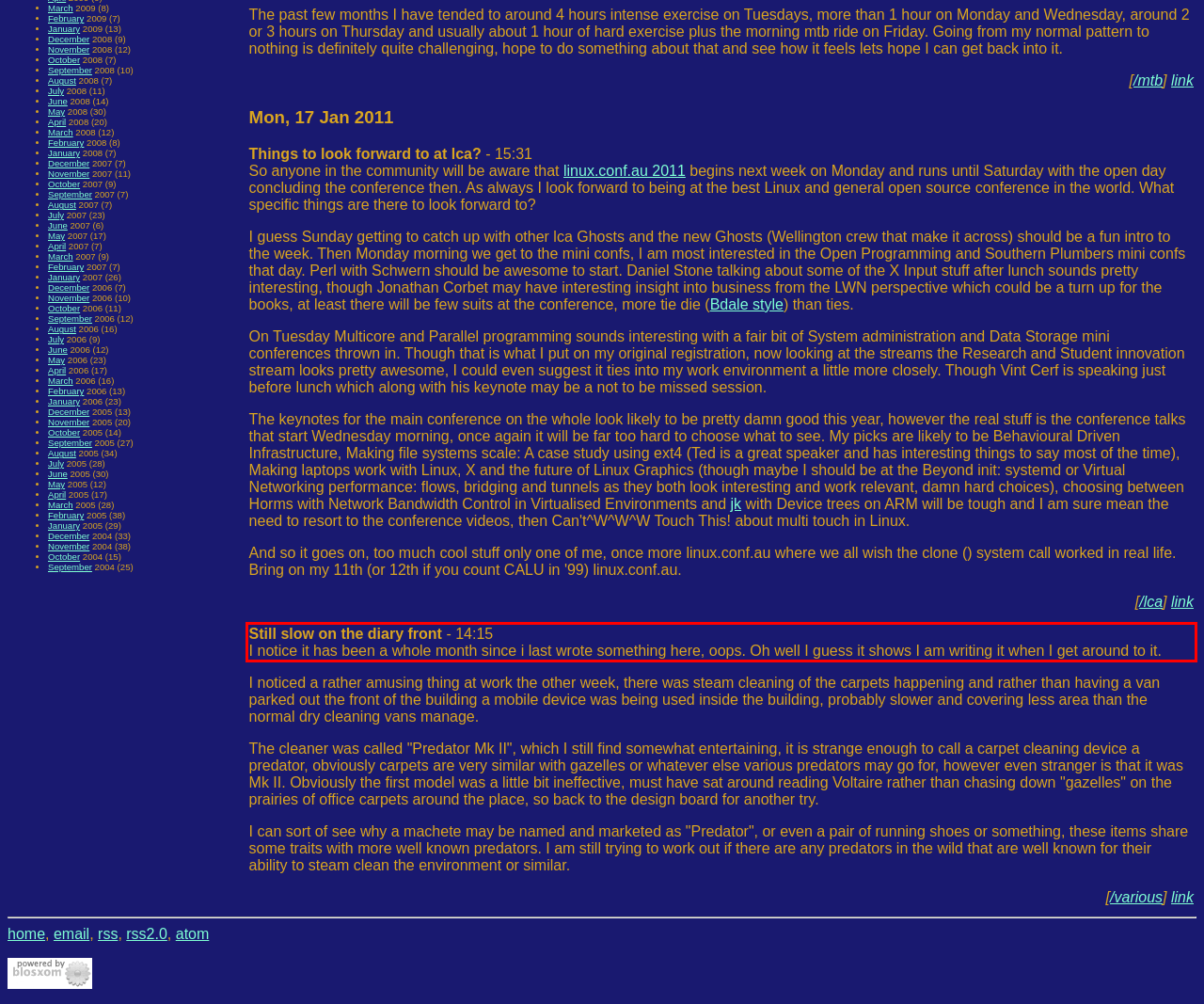Look at the screenshot of the webpage, locate the red rectangle bounding box, and generate the text content that it contains.

Still slow on the diary front - 14:15 I notice it has been a whole month since i last wrote something here, oops. Oh well I guess it shows I am writing it when I get around to it.